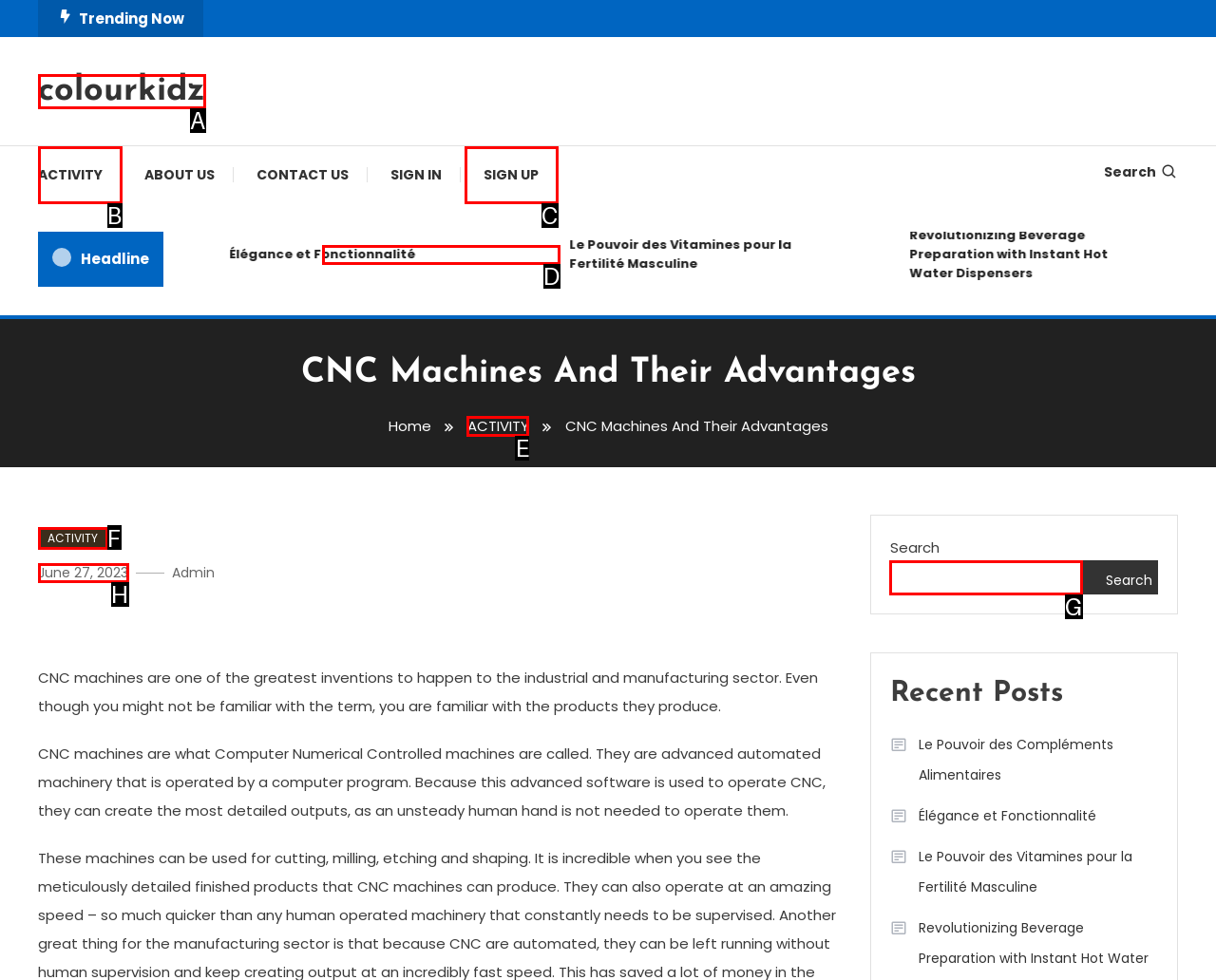Identify the HTML element that should be clicked to accomplish the task: Search for something
Provide the option's letter from the given choices.

G